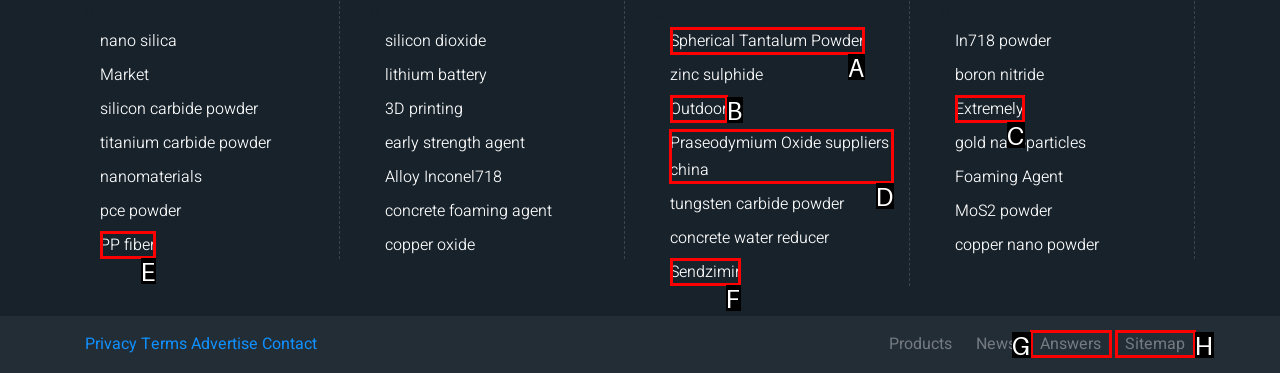Identify which HTML element should be clicked to fulfill this instruction: read about Praseodymium Oxide suppliers china Reply with the correct option's letter.

D